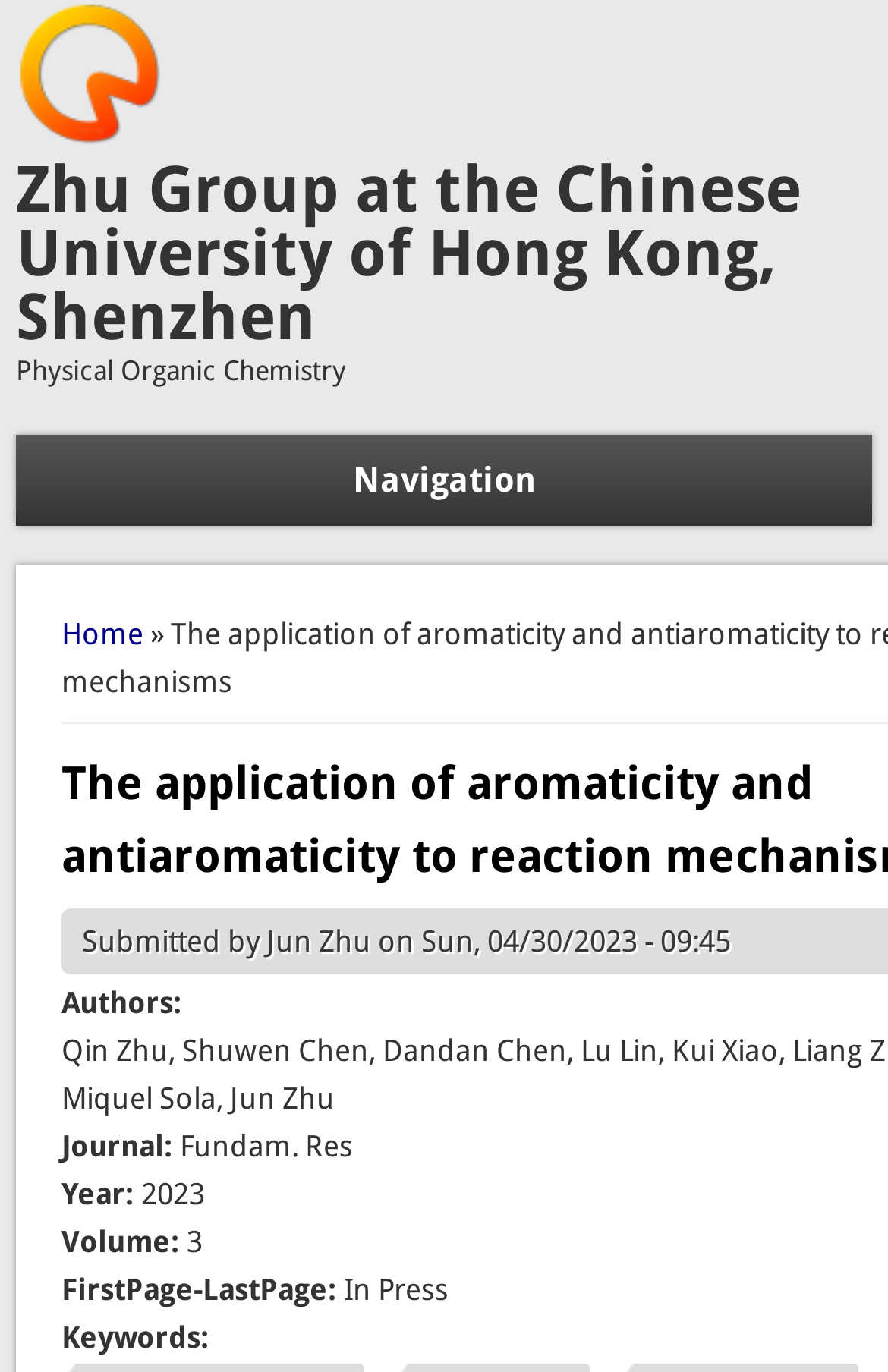Using the information shown in the image, answer the question with as much detail as possible: What is the name of the research group?

The name of the research group can be found in the heading element with the text 'Zhu Group at the Chinese University of Hong Kong, Shenzhen'.